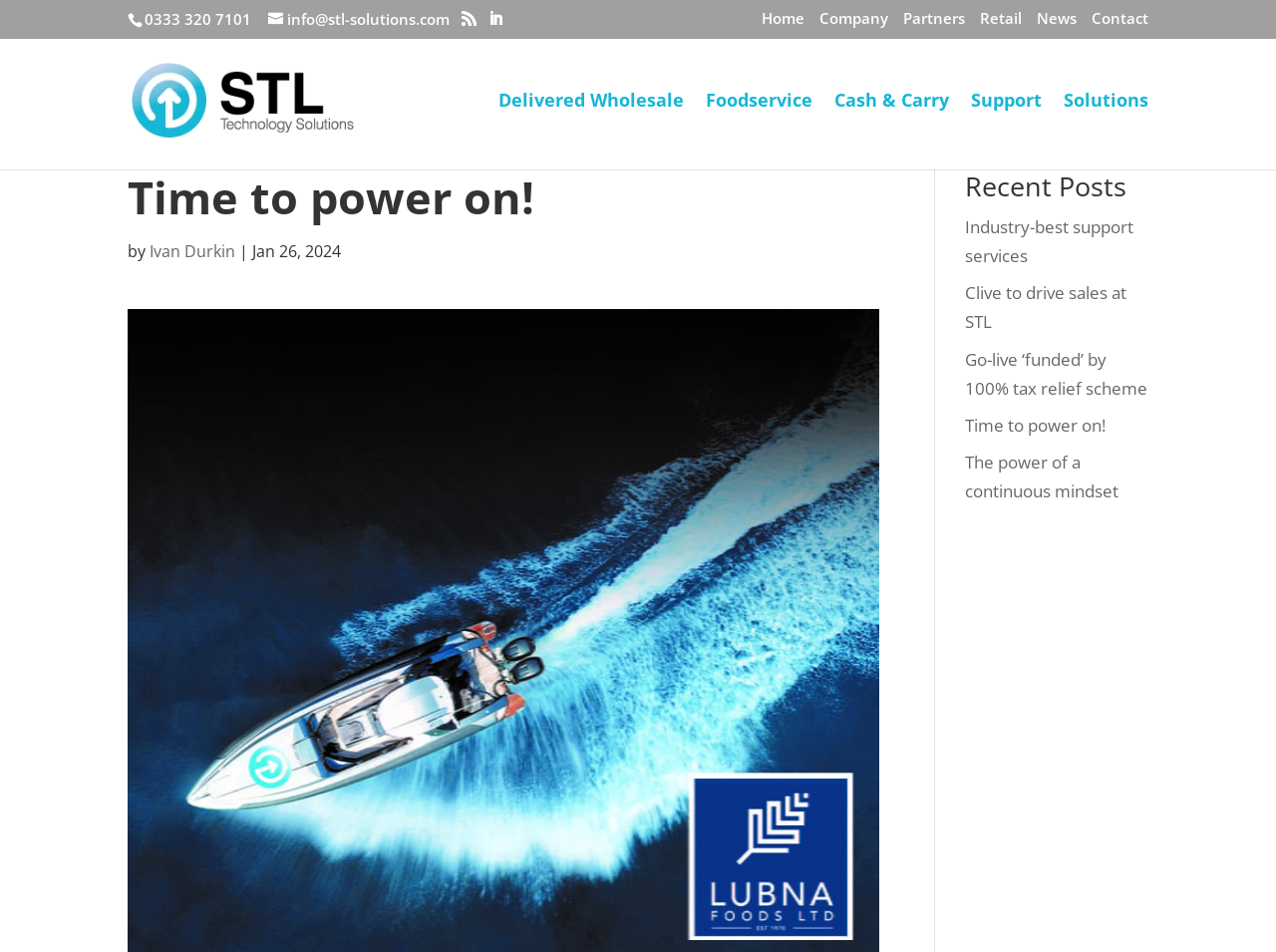How many recent posts are listed?
Make sure to answer the question with a detailed and comprehensive explanation.

I counted the recent posts by looking at the section with the heading 'Recent Posts', where I saw 4 link elements with different post titles.